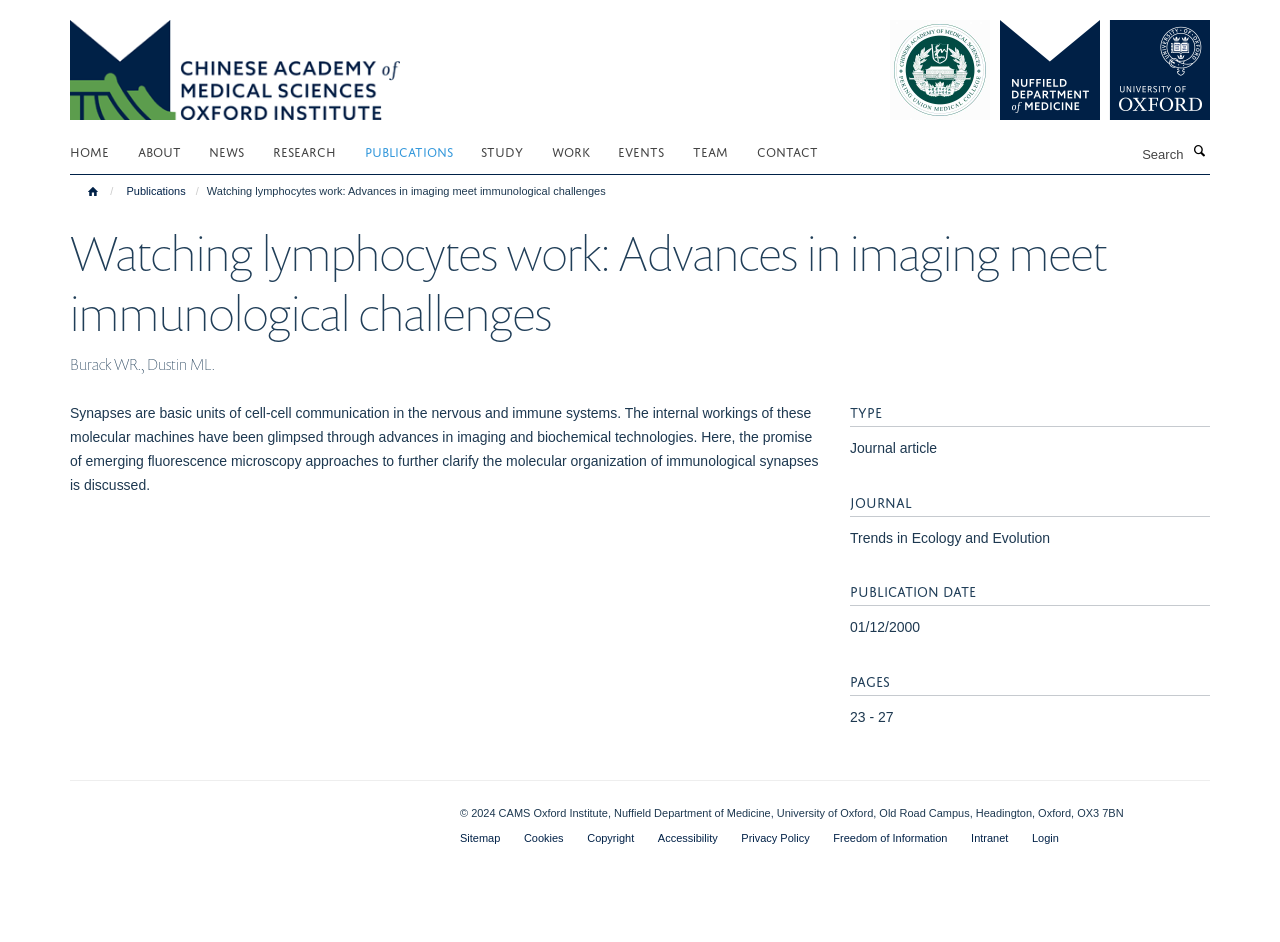Please identify the bounding box coordinates of the region to click in order to complete the given instruction: "Search for something". The coordinates should be four float numbers between 0 and 1, i.e., [left, top, right, bottom].

None